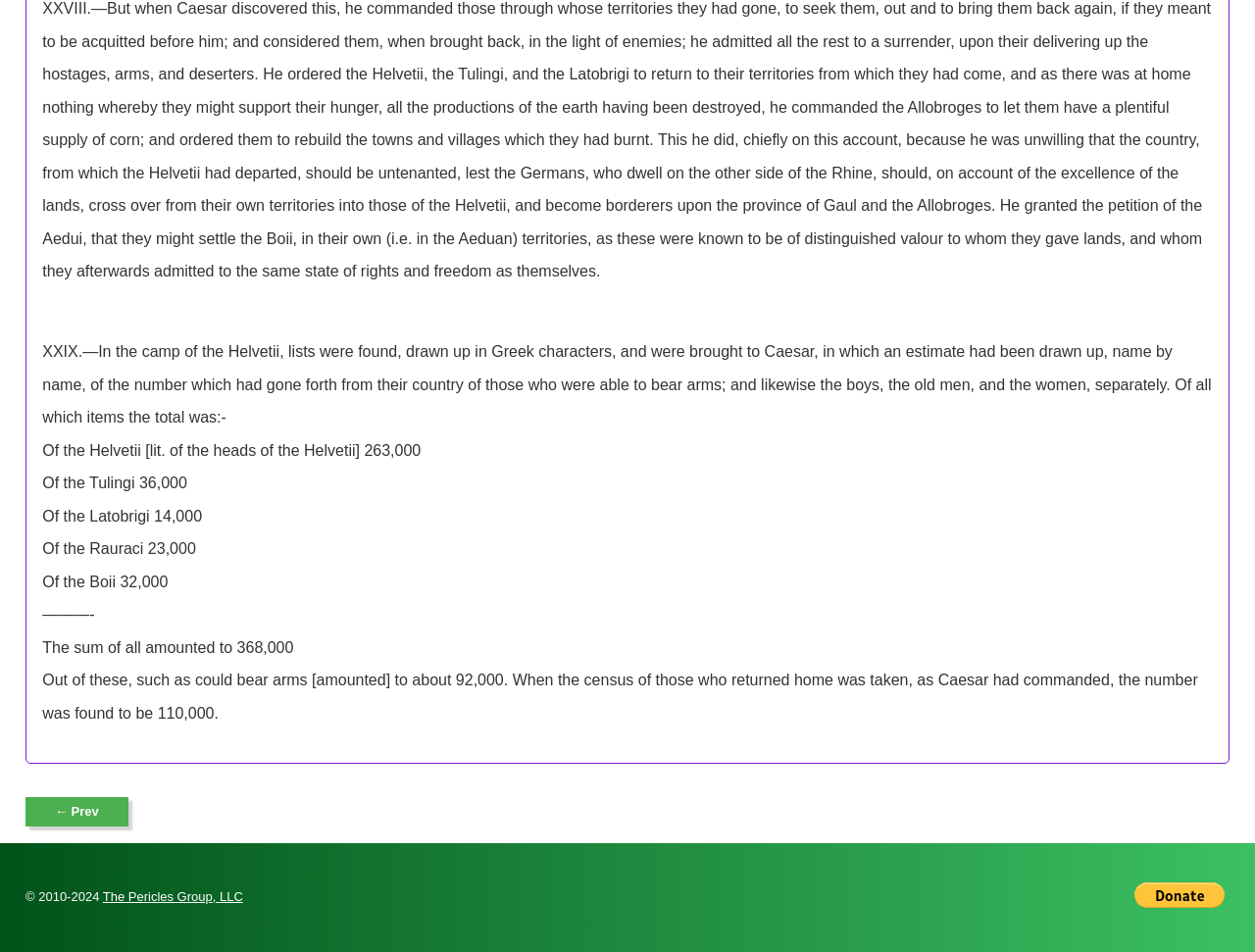How many people were able to bear arms?
Based on the image, provide a one-word or brief-phrase response.

92,000